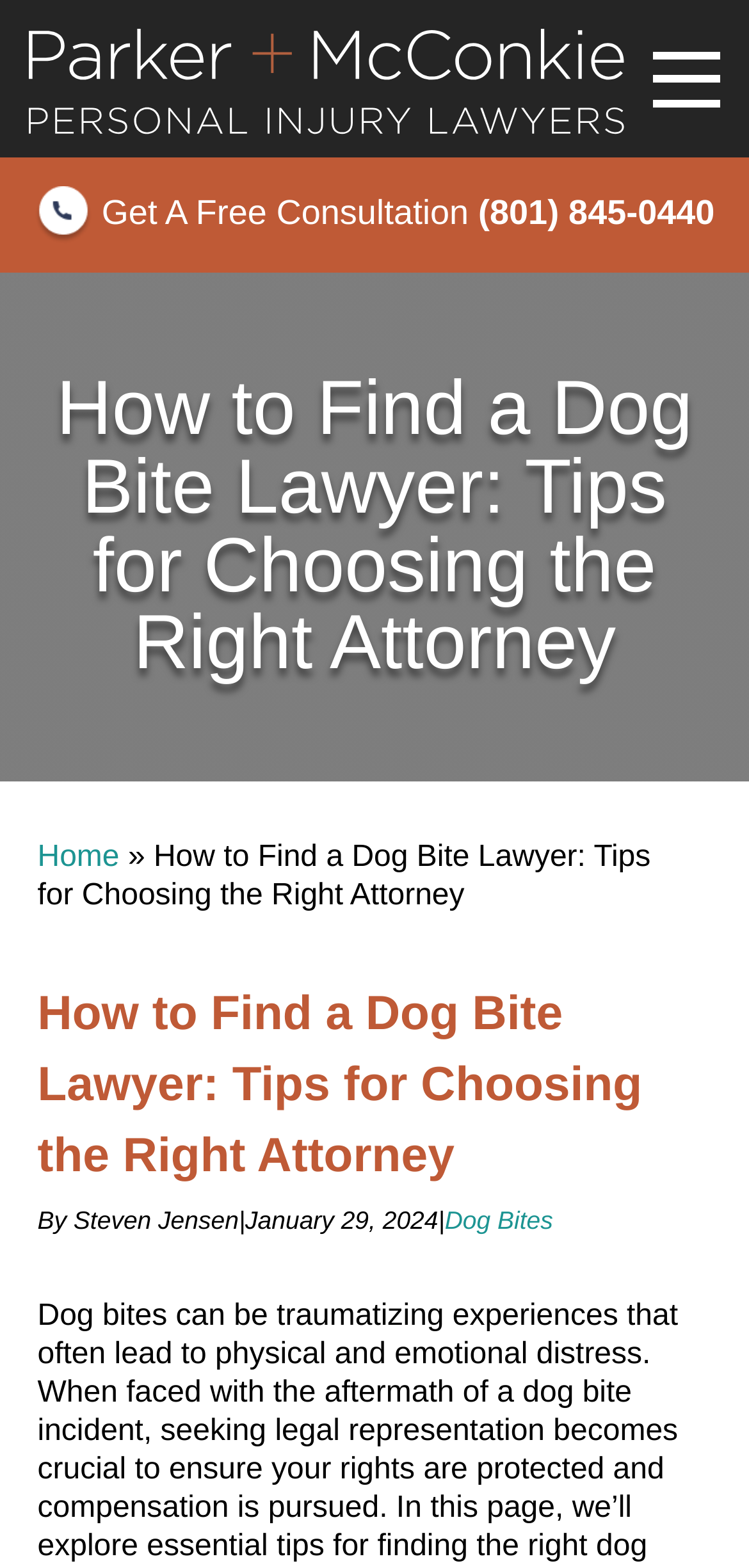What is the date of the article?
Provide a concise answer using a single word or phrase based on the image.

January 29, 2024